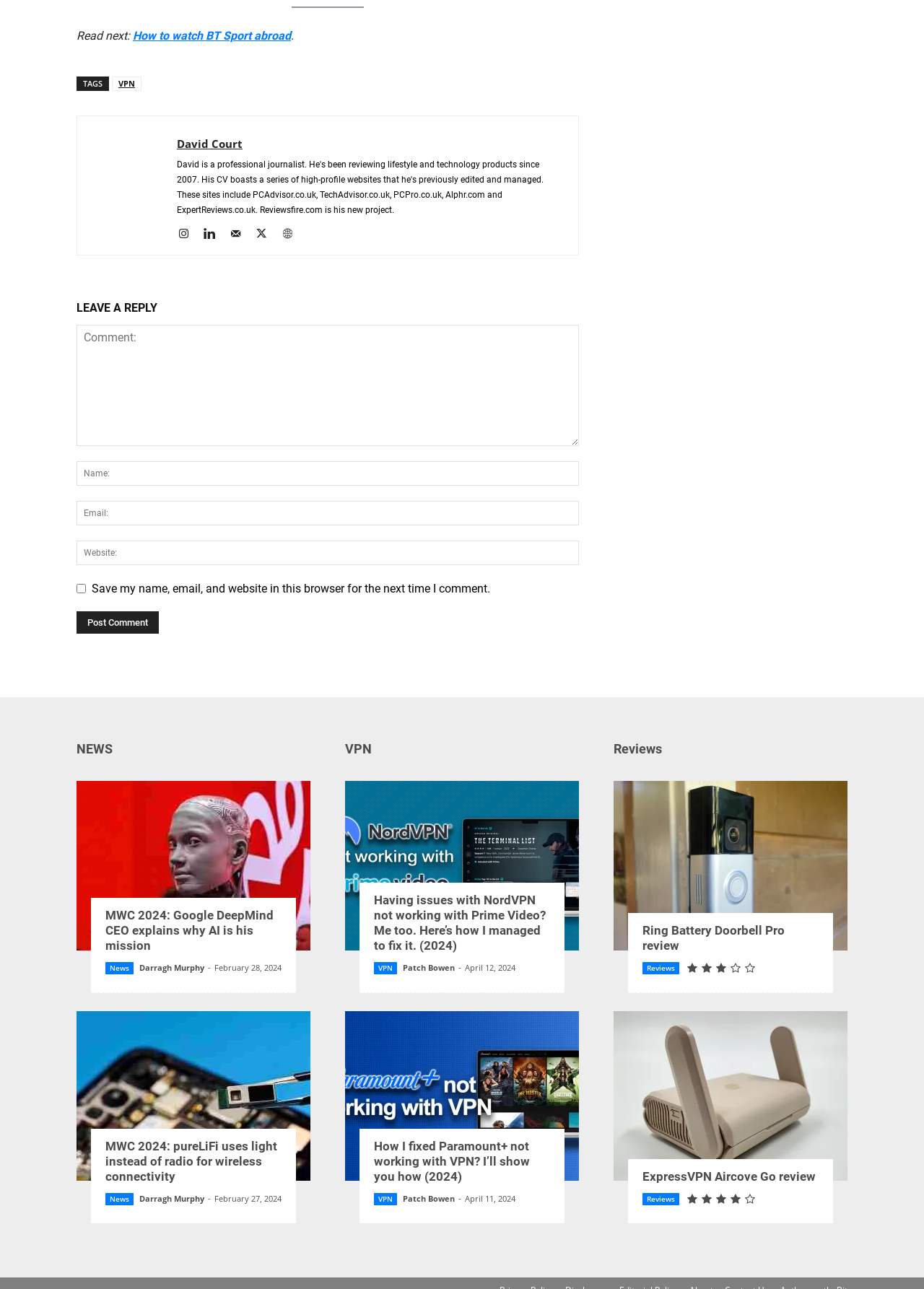Provide your answer to the question using just one word or phrase: What is the topic of the article 'Having issues with NordVPN not working with Prime Video?'

NordVPN and Prime Video